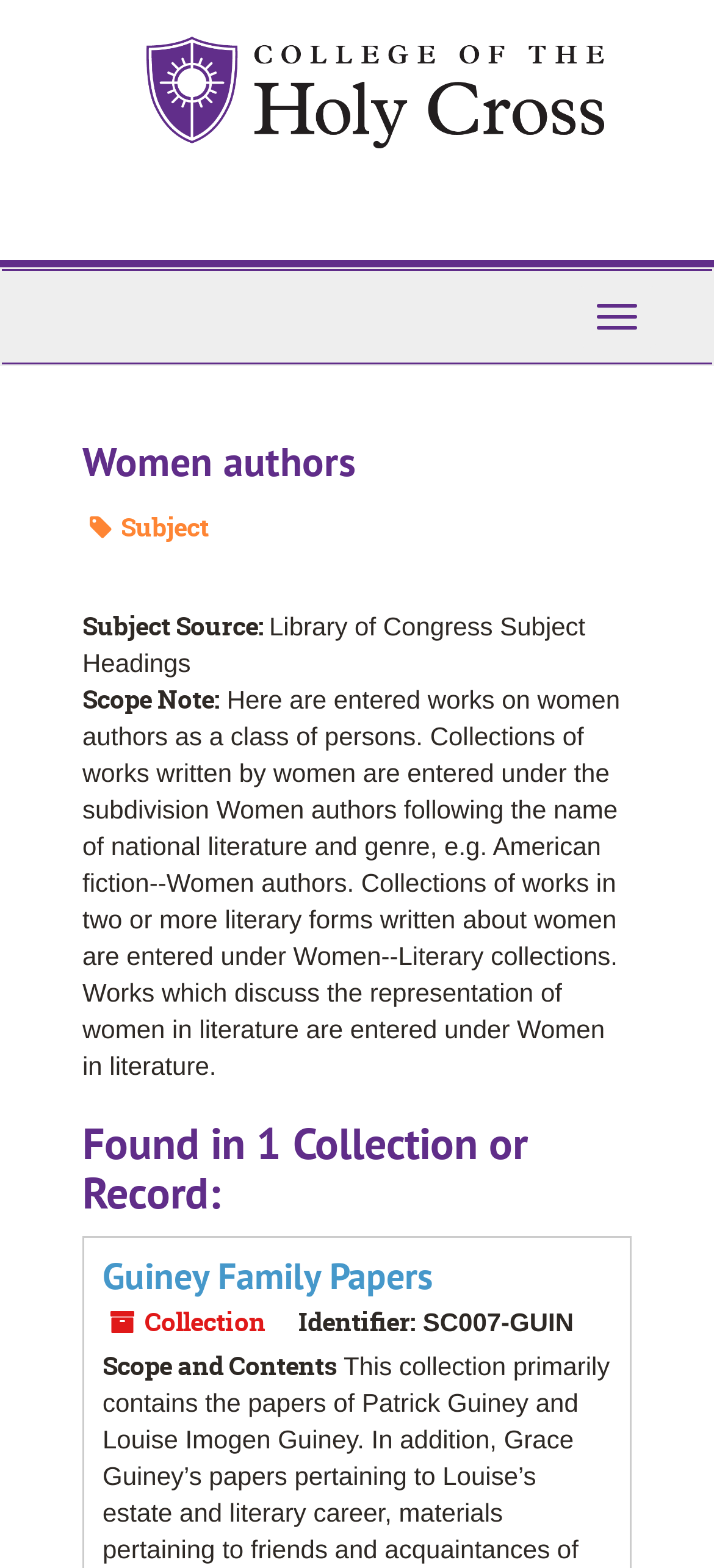Please look at the image and answer the question with a detailed explanation: What is the name of the collection found?

The name of the collection found can be determined by looking at the heading 'Guiney Family Papers' which is a link to the collection.